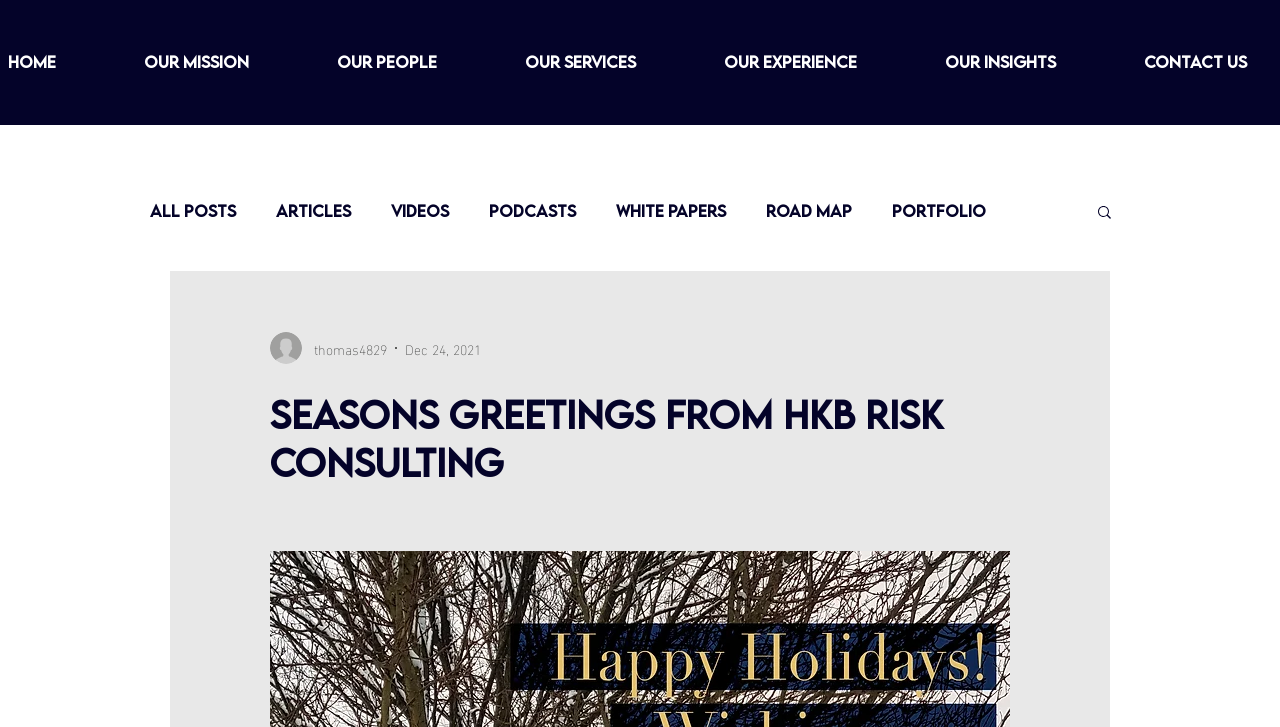Find the bounding box coordinates for the HTML element specified by: "thomas4829".

[0.211, 0.457, 0.302, 0.501]